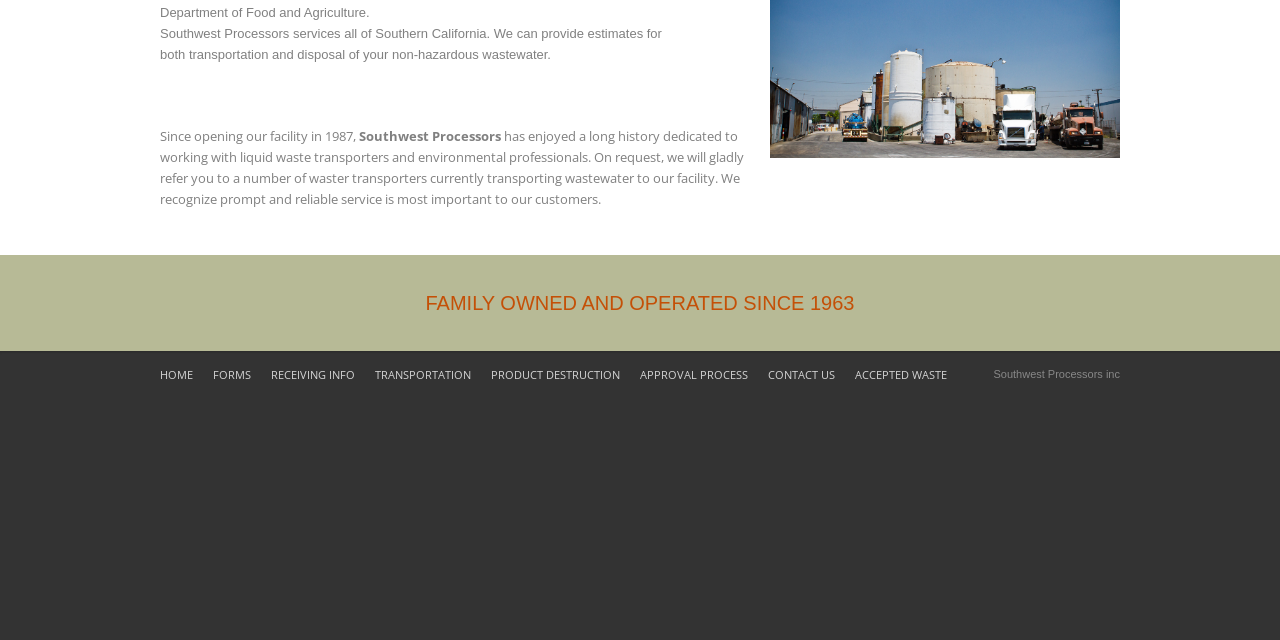Provide the bounding box coordinates of the HTML element described by the text: "Terms & Conditions".

None